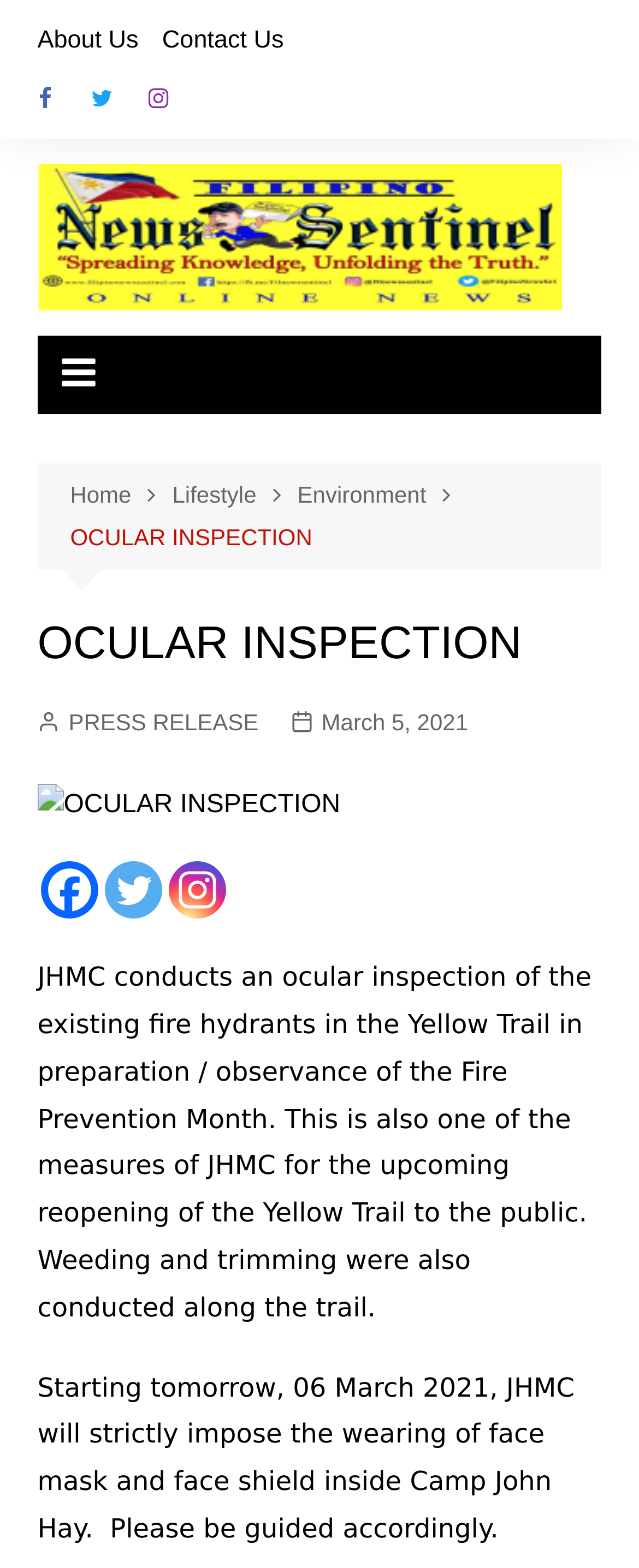Please answer the following question using a single word or phrase: 
What is required to be worn inside Camp John Hay?

Face mask and face shield